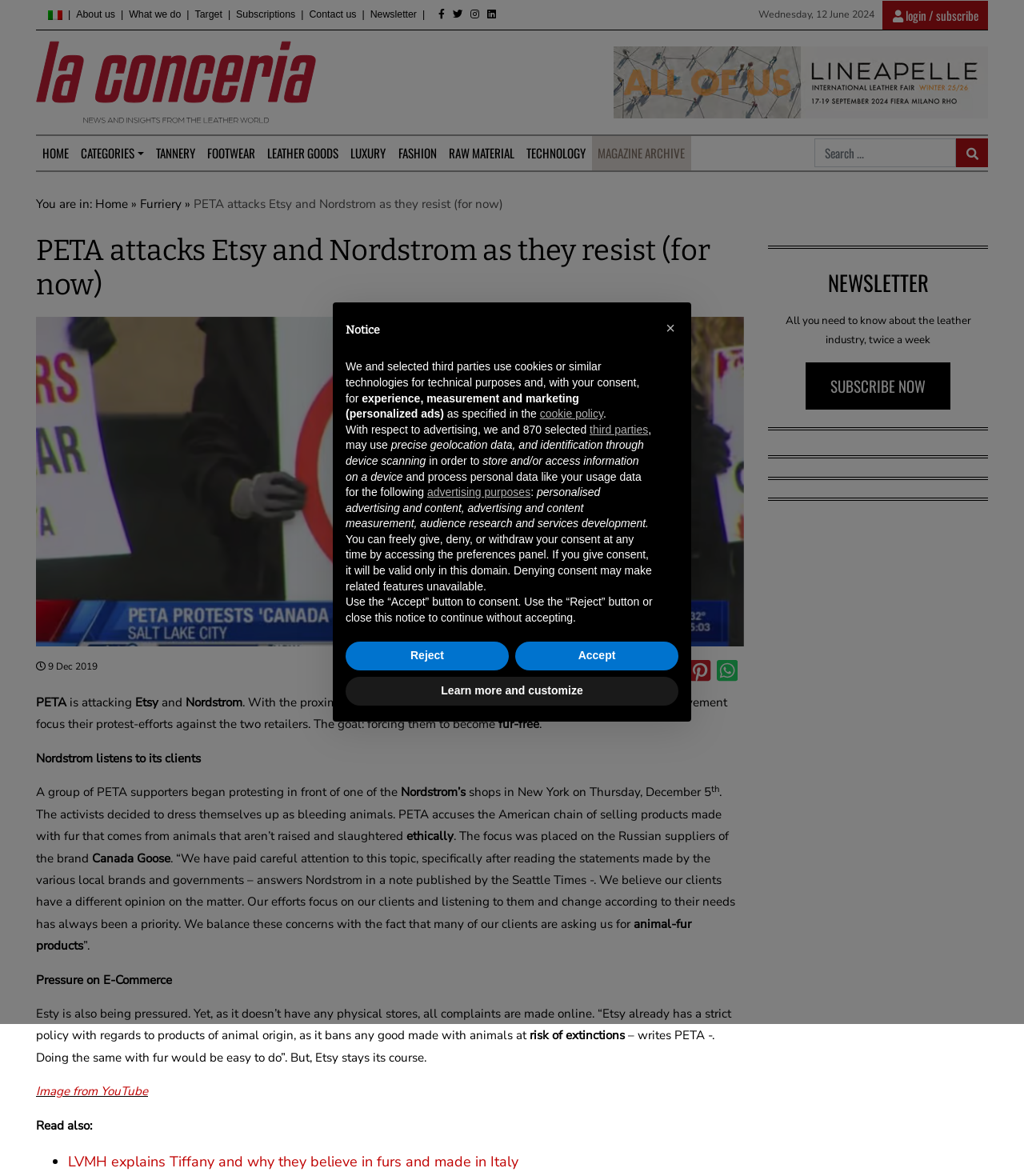Please identify the bounding box coordinates of where to click in order to follow the instruction: "Click the 'PETA attacks Etsy and Nordstrom as they resist (for now)' heading".

[0.035, 0.198, 0.727, 0.264]